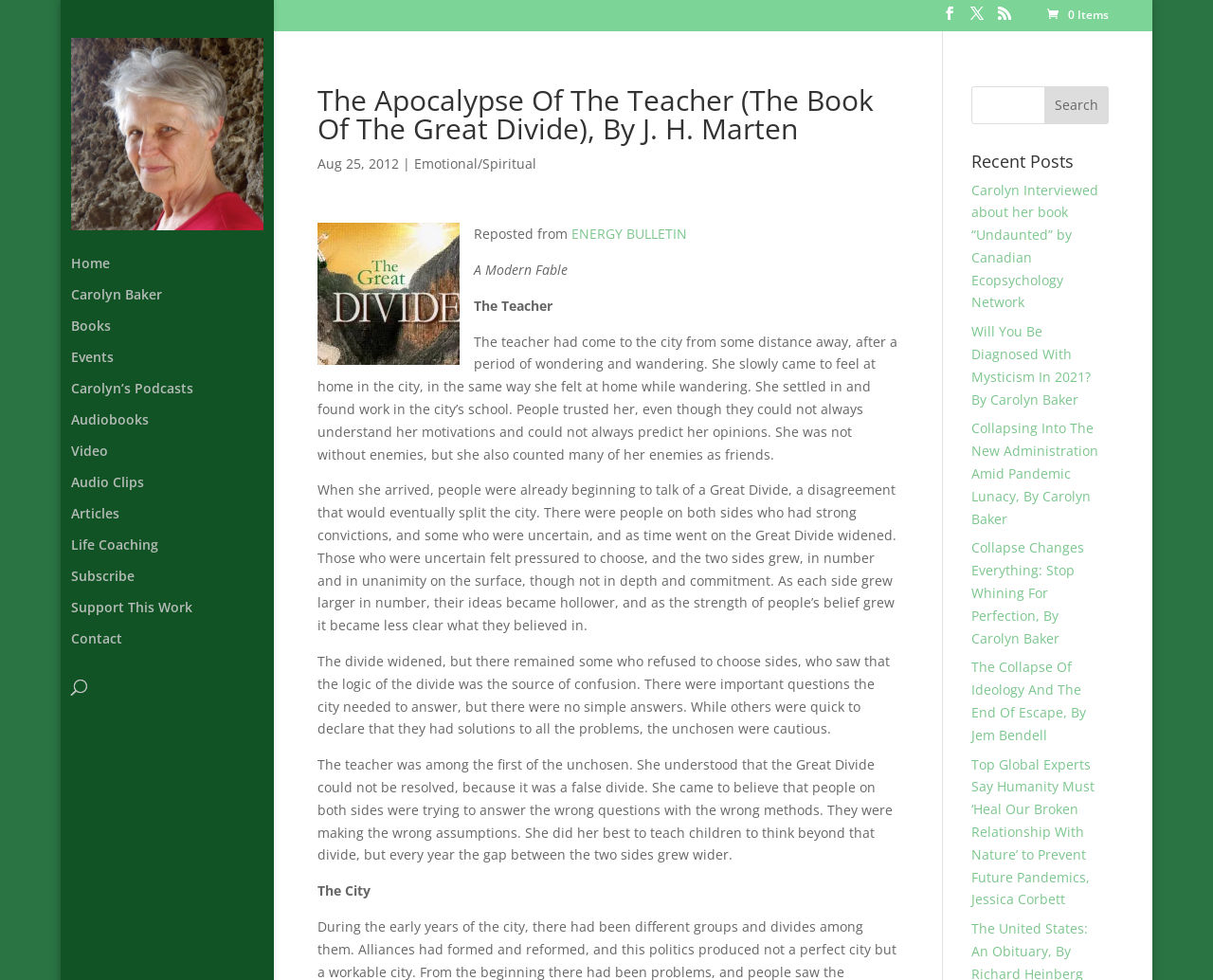Please identify the bounding box coordinates of the element I should click to complete this instruction: 'Read the article 'The Apocalypse Of The Teacher''. The coordinates should be given as four float numbers between 0 and 1, like this: [left, top, right, bottom].

[0.262, 0.088, 0.742, 0.155]